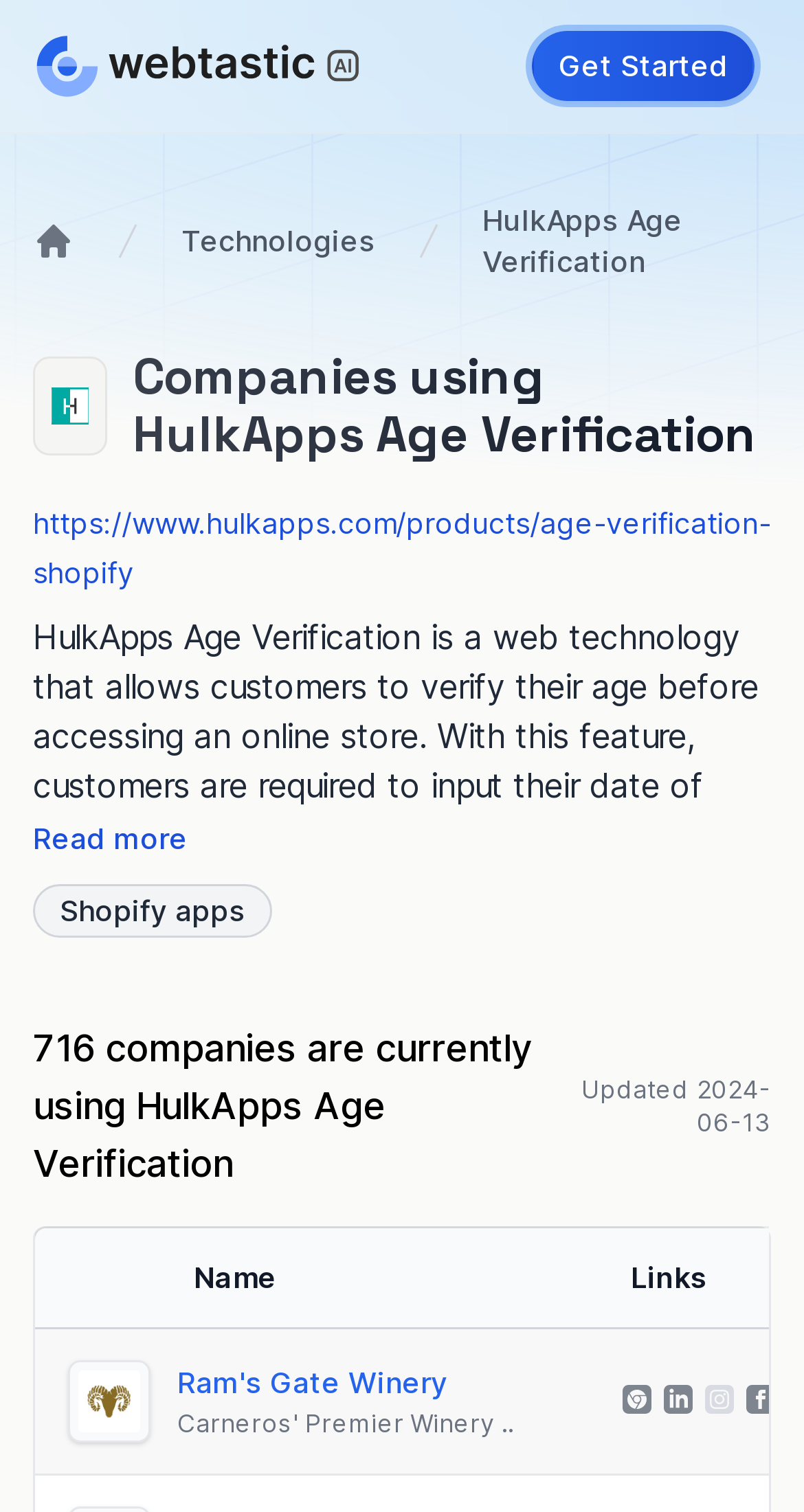Please find the bounding box coordinates (top-left x, top-left y, bottom-right x, bottom-right y) in the screenshot for the UI element described as follows: Get Started

[0.662, 0.02, 0.938, 0.067]